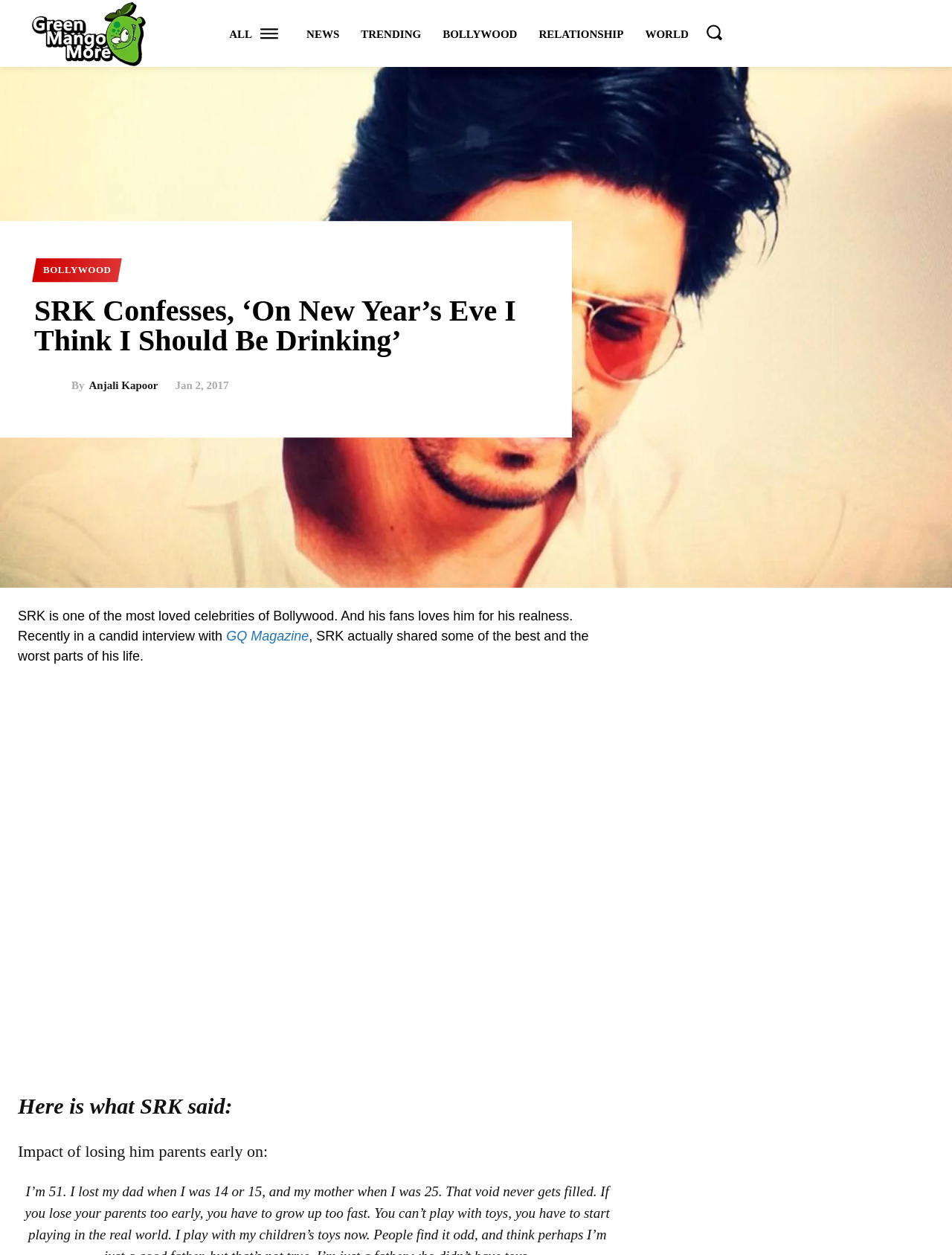Explain in detail what is displayed on the webpage.

The webpage appears to be an article about Bollywood celebrity Shah Rukh Khan (SRK). At the top, there is a logo on the left side, followed by a series of links to different categories such as "ALL", "NEWS", "TRENDING", "BOLLYWOOD", "RELATIONSHIP", and "WORLD". On the right side, there is a search button with a magnifying glass icon.

Below the top navigation bar, the main article begins with a heading that reads "SRK Confesses, ‘On New Year’s Eve I Think I Should Be Drinking’". The article is written by Anjali Kapoor, as indicated by a link and an image of the author. The publication date, January 2, 2017, is also displayed.

The article itself is divided into sections, with headings that highlight different aspects of SRK's life. The first section describes SRK's realness and how his fans love him for it. There is a mention of an interview with GQ Magazine, where SRK shared some of the best and worst parts of his life.

The next section features a large image of SRK, followed by a heading that reads "Here is what SRK said:". This section appears to be a quote or a statement made by SRK, although the exact content is not specified.

Further down, there is another heading that reads "Impact of losing him parents early on:", which suggests that the article may be discussing SRK's personal life and struggles.

At the bottom of the page, there are social media sharing links and icons, allowing users to share the article on various platforms.